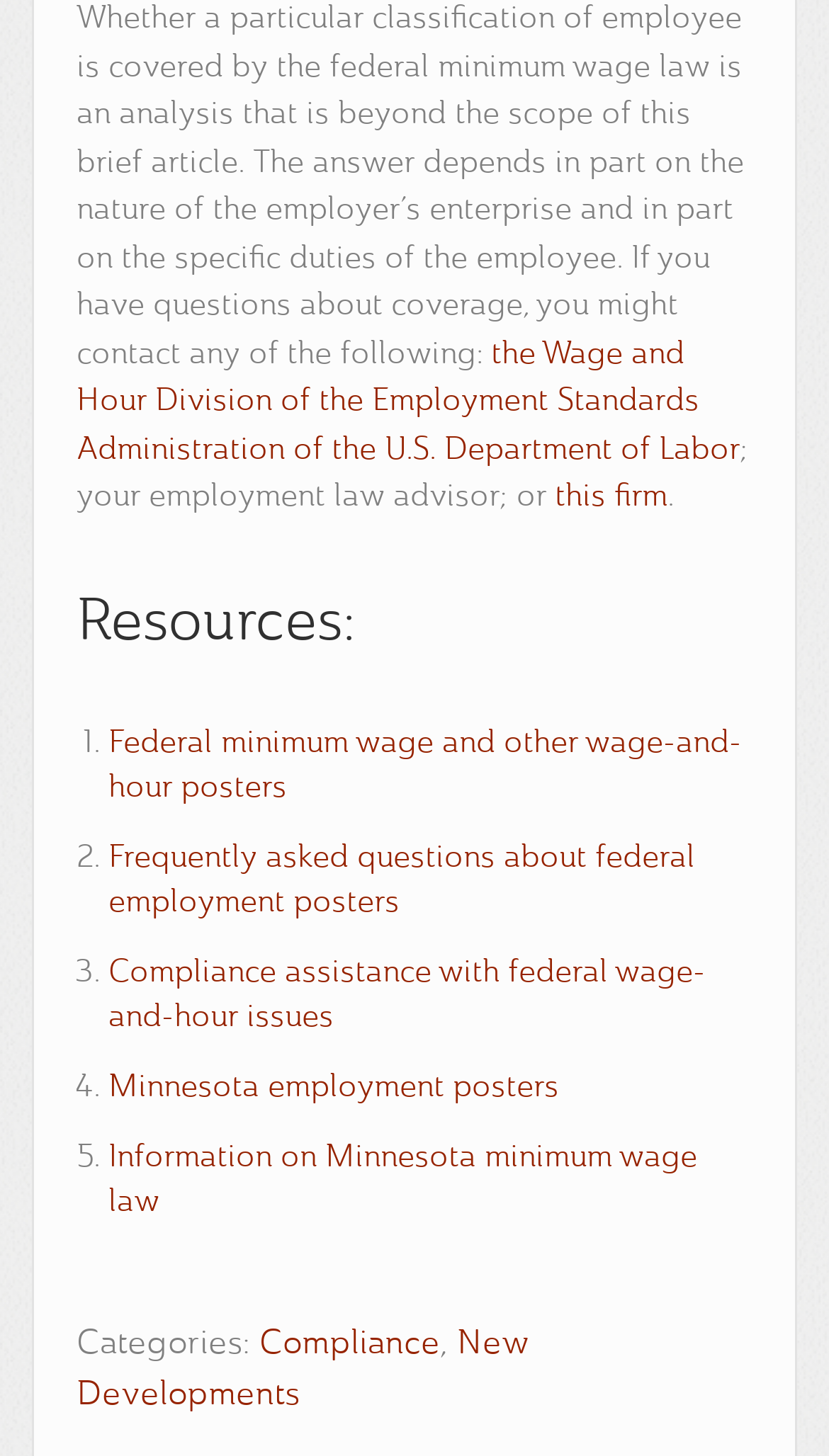Please identify the bounding box coordinates of the area I need to click to accomplish the following instruction: "Contact the Wage and Hour Division of the Employment Standards Administration of the U.S. Department of Labor".

[0.092, 0.233, 0.892, 0.321]